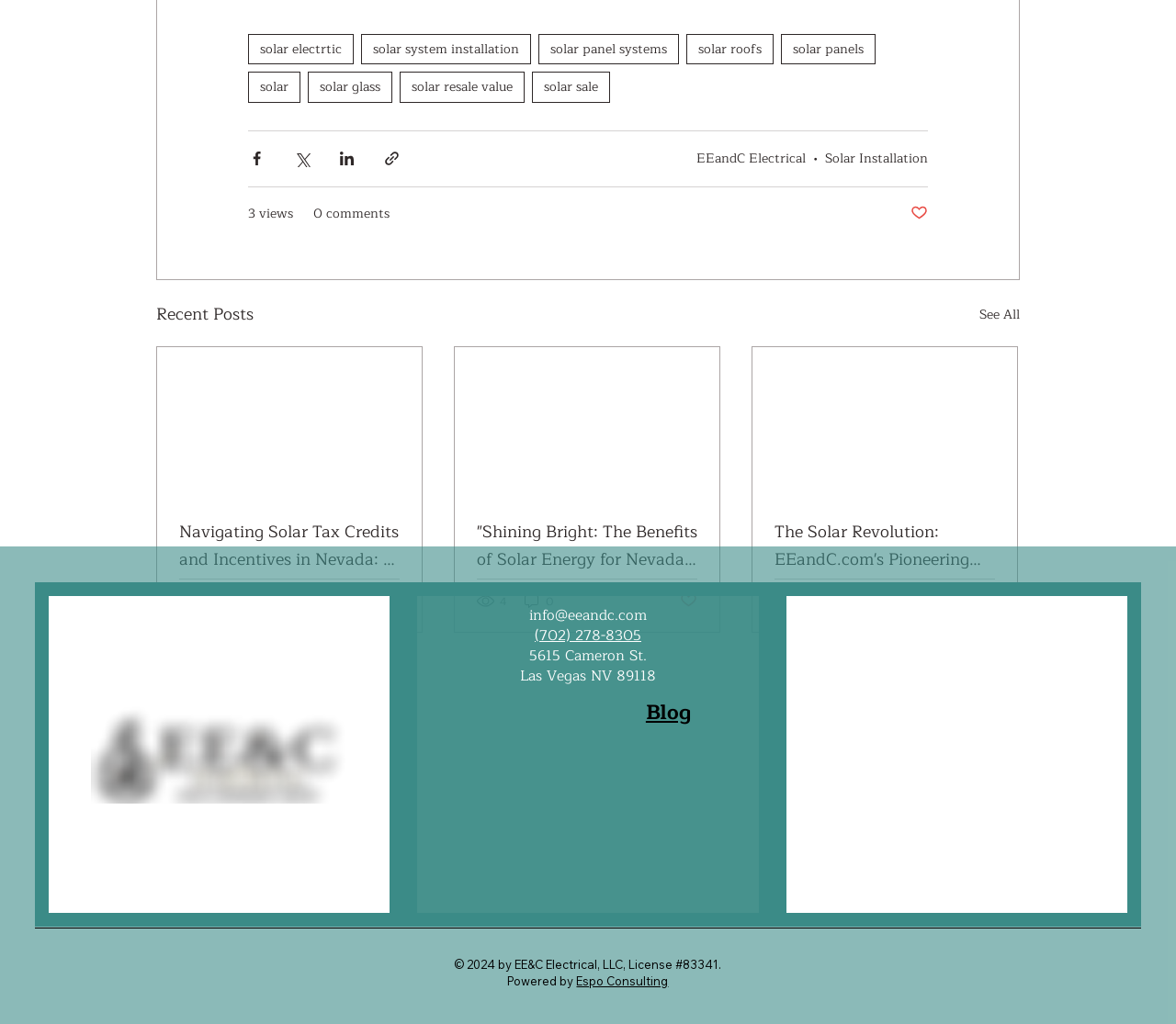What is the purpose of the buttons with the text 'Share via Facebook', 'Share via Twitter', and 'Share via LinkedIn'?
Please provide a single word or phrase in response based on the screenshot.

Sharing content